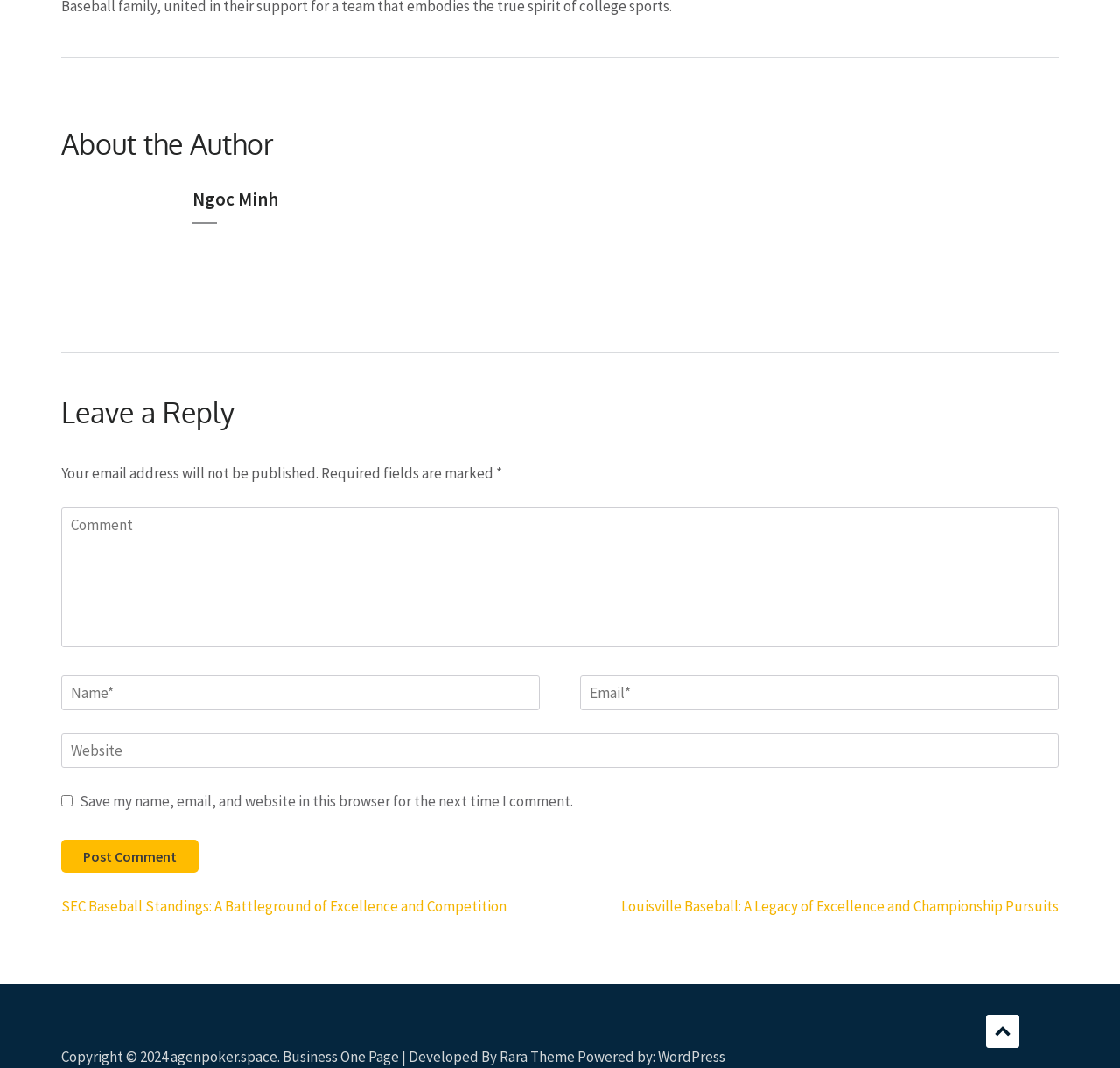What is the purpose of the checkbox?
Please provide a single word or phrase based on the screenshot.

Save comment information